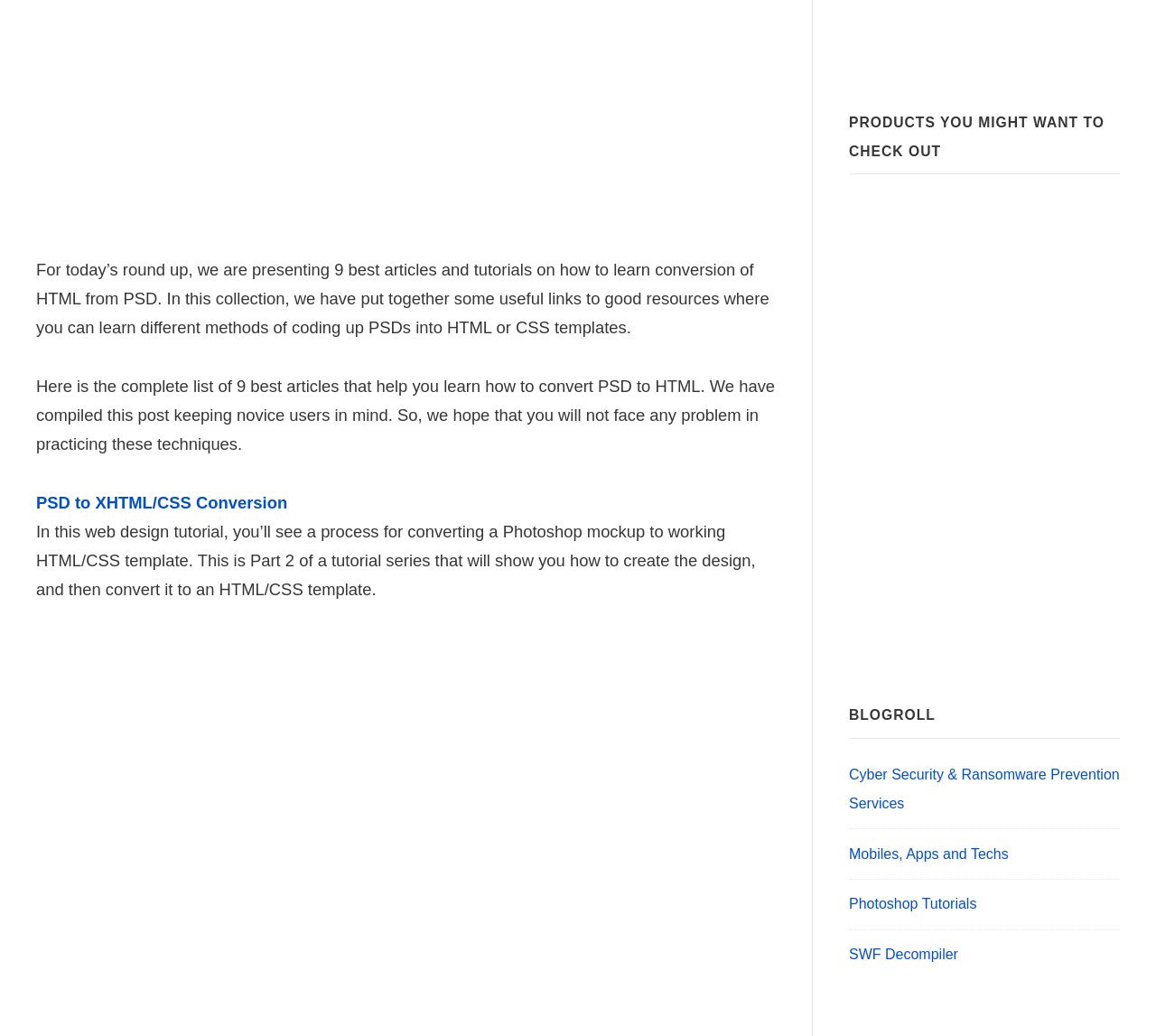Using the webpage screenshot, find the UI element described by About Holly. Provide the bounding box coordinates in the format (top-left x, top-left y, bottom-right x, bottom-right y), ensuring all values are floating point numbers between 0 and 1.

None